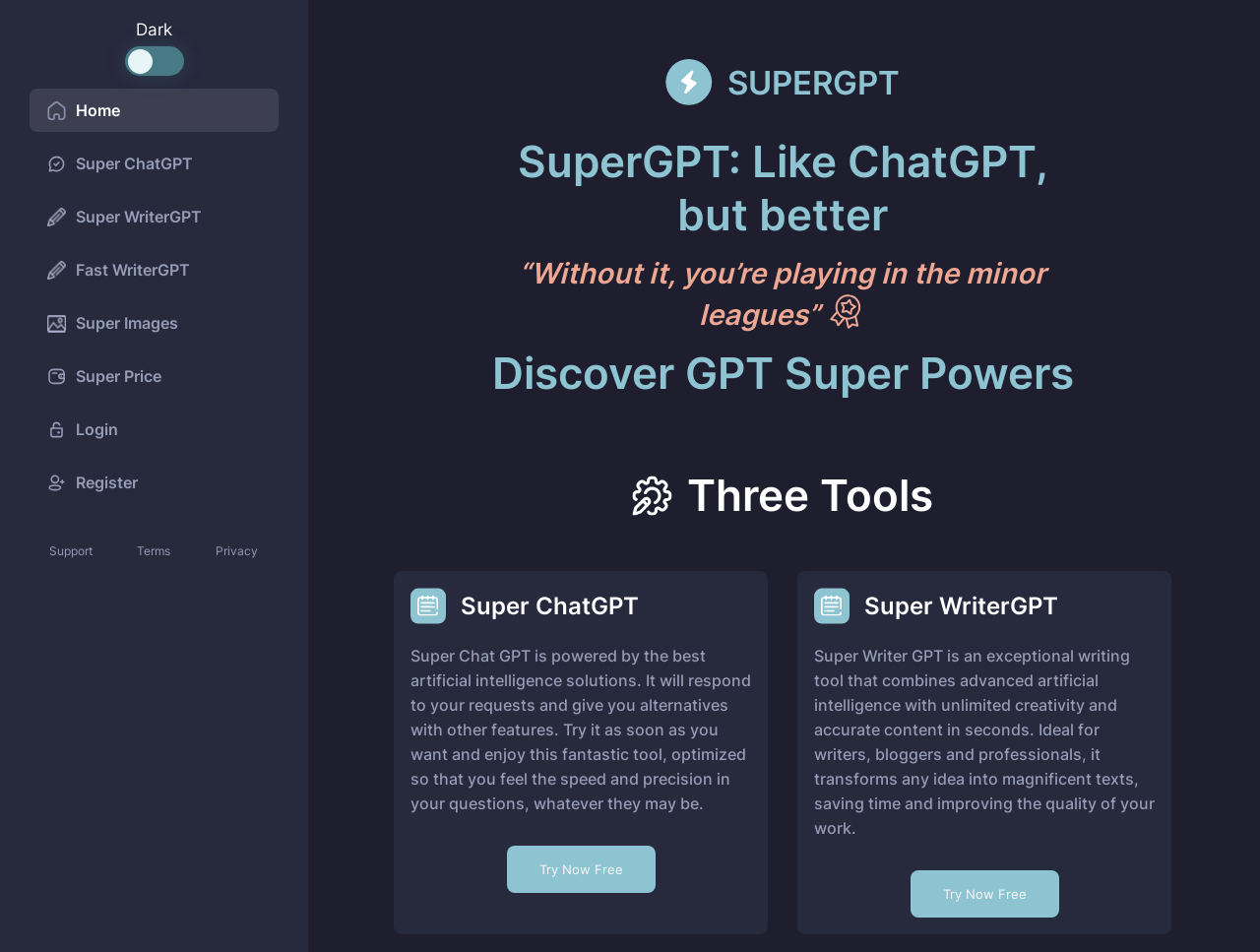Please provide the bounding box coordinates in the format (top-left x, top-left y, bottom-right x, bottom-right y). Remember, all values are floating point numbers between 0 and 1. What is the bounding box coordinate of the region described as: Transformative Outcomes

None